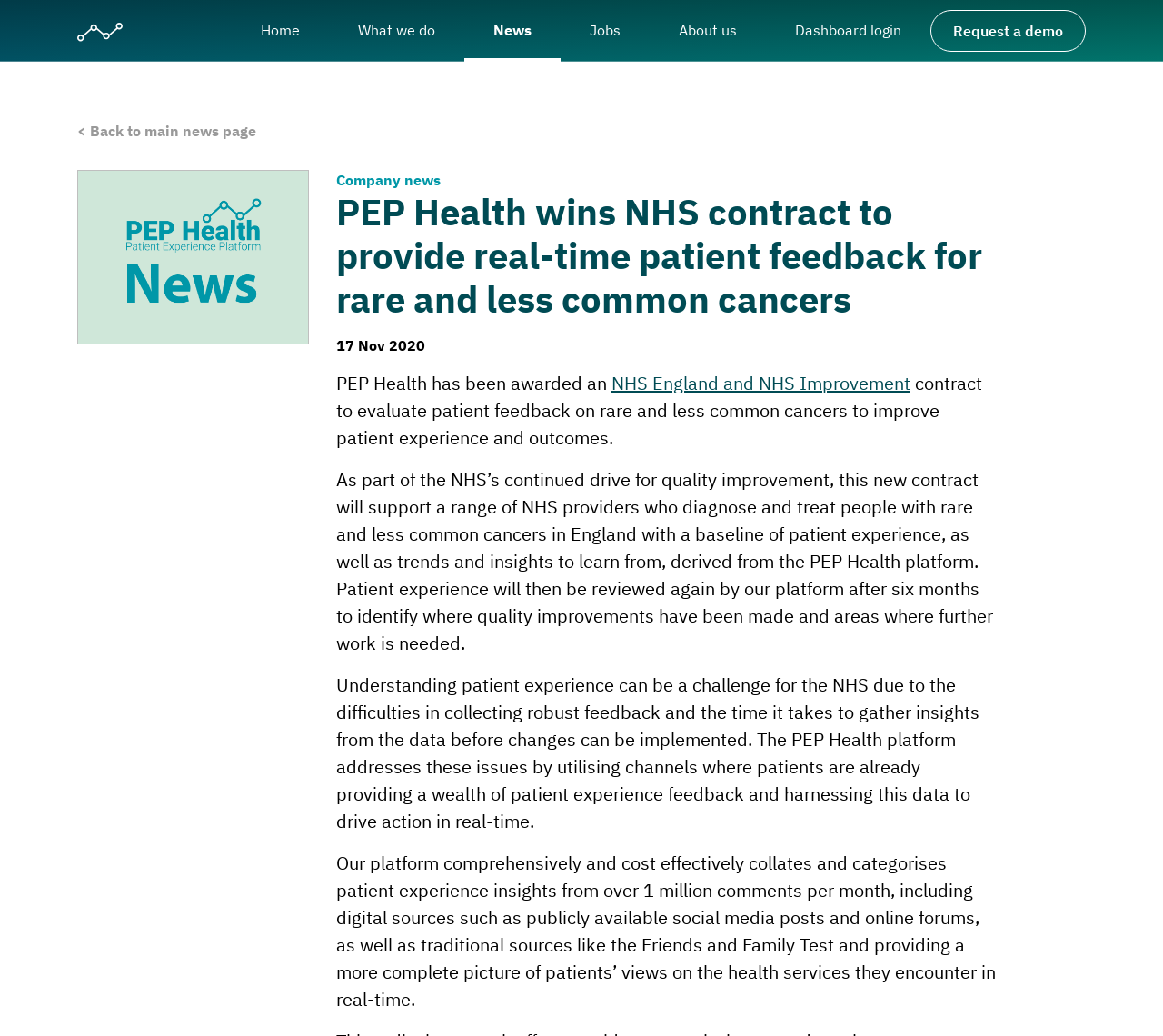Identify the bounding box coordinates for the UI element mentioned here: "Dashboard login". Provide the coordinates as four float values between 0 and 1, i.e., [left, top, right, bottom].

[0.659, 0.0, 0.8, 0.058]